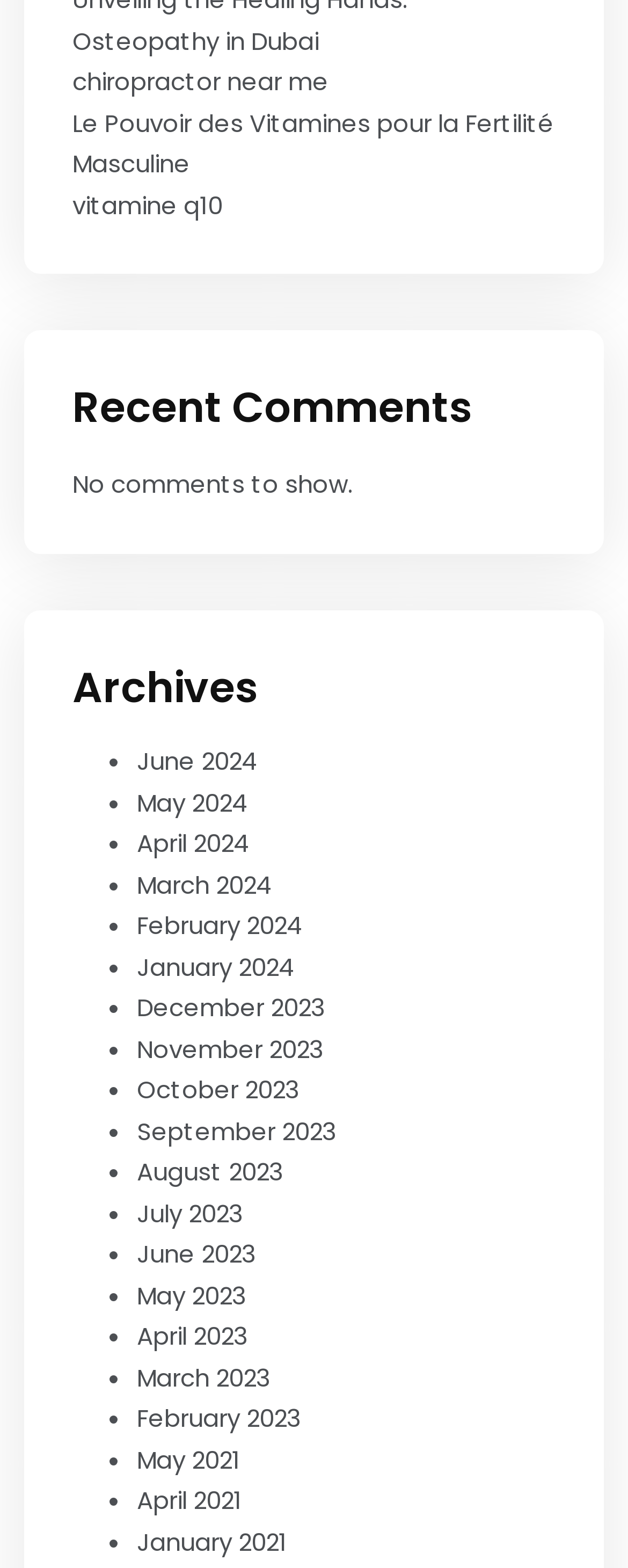Reply to the question with a single word or phrase:
How many comments are shown on the webpage?

No comments